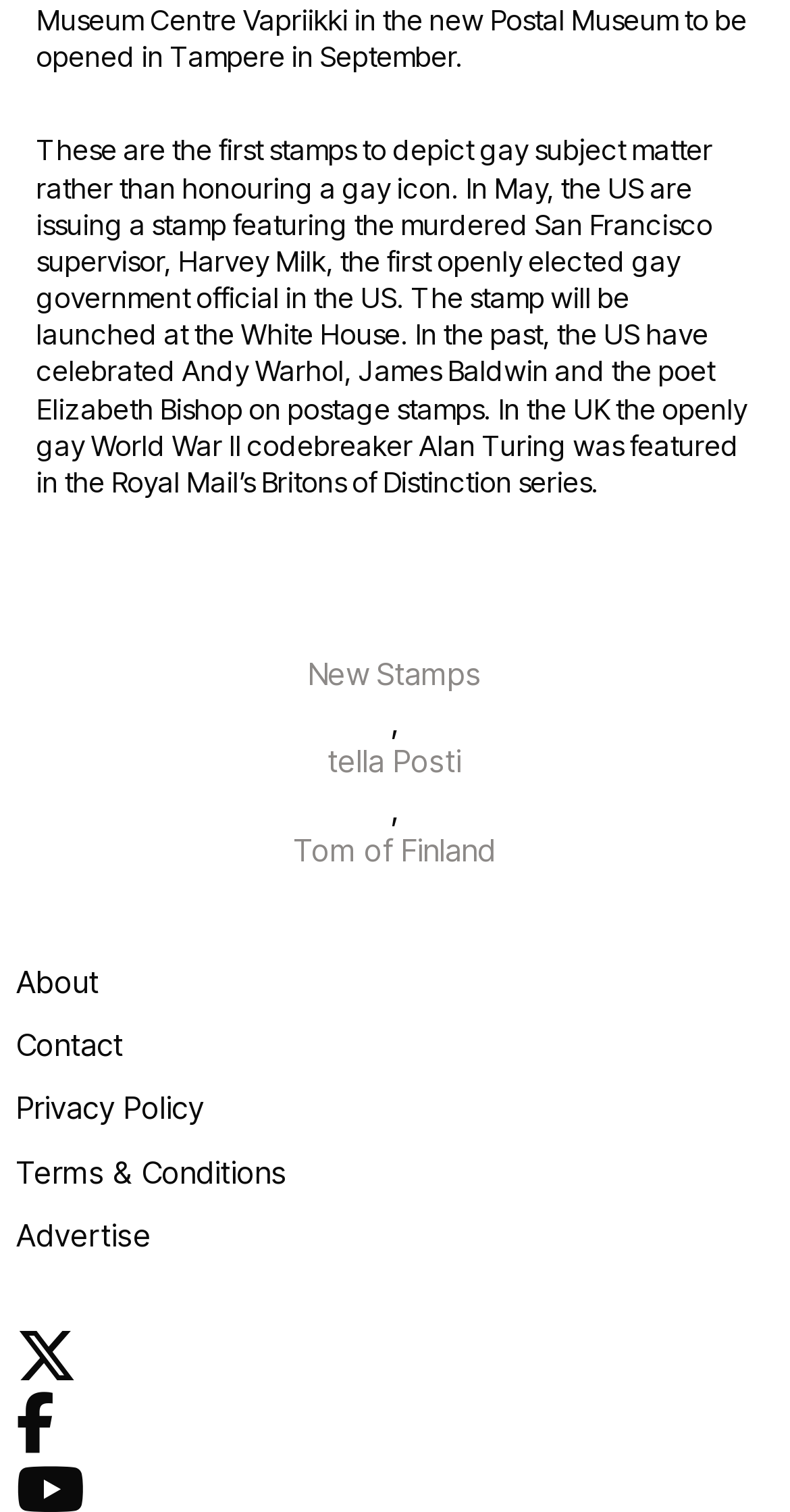What is the name of the artist with a link on the webpage?
Give a one-word or short phrase answer based on the image.

Tom of Finland